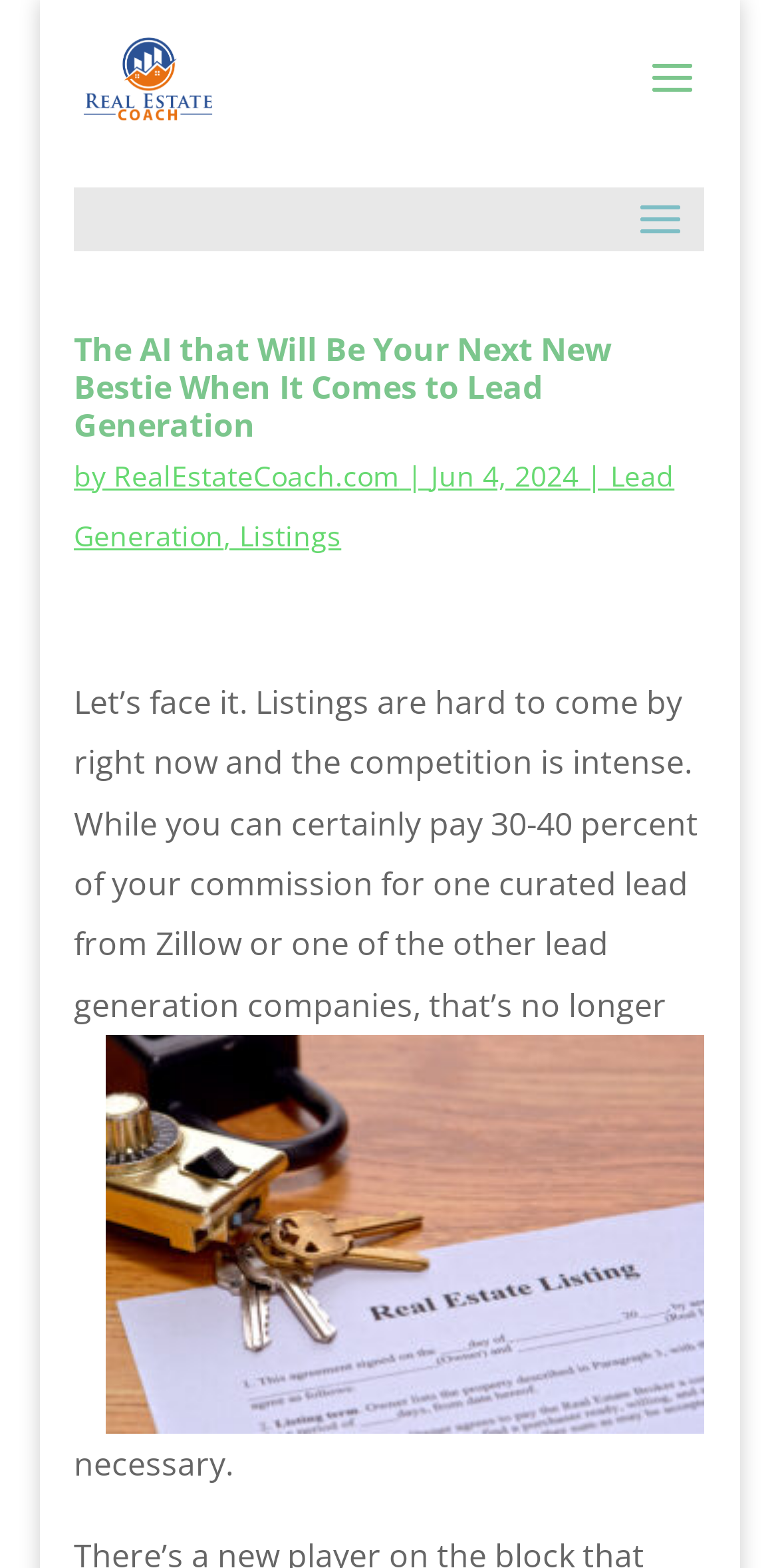Locate the bounding box coordinates of the UI element described by: "Lead Generation". The bounding box coordinates should consist of four float numbers between 0 and 1, i.e., [left, top, right, bottom].

[0.095, 0.291, 0.867, 0.353]